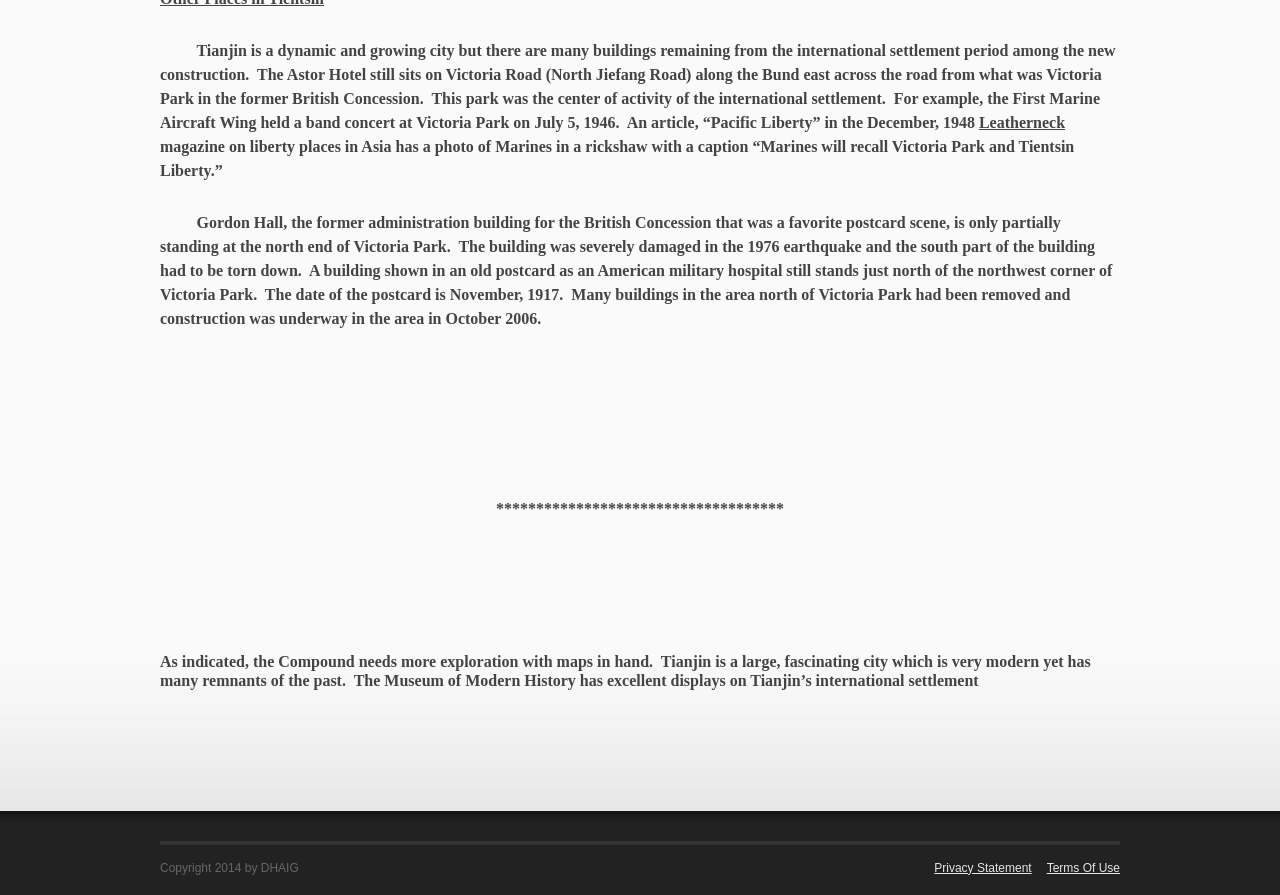Determine the bounding box coordinates of the UI element that matches the following description: "Terms Of Use". The coordinates should be four float numbers between 0 and 1 in the format [left, top, right, bottom].

[0.806, 0.944, 0.875, 0.995]